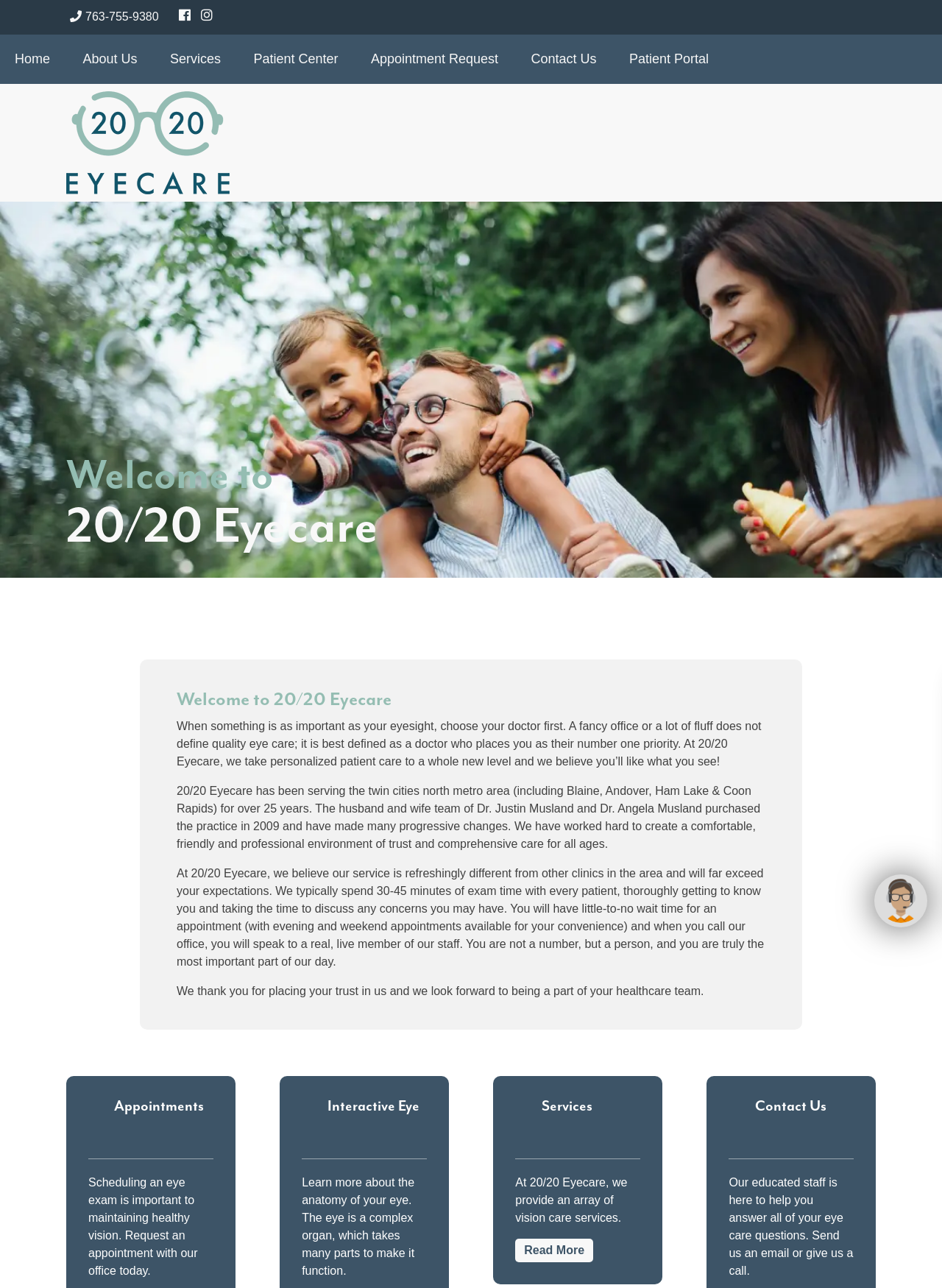Please specify the bounding box coordinates of the element that should be clicked to execute the given instruction: 'Call the phone number'. Ensure the coordinates are four float numbers between 0 and 1, expressed as [left, top, right, bottom].

[0.074, 0.008, 0.168, 0.018]